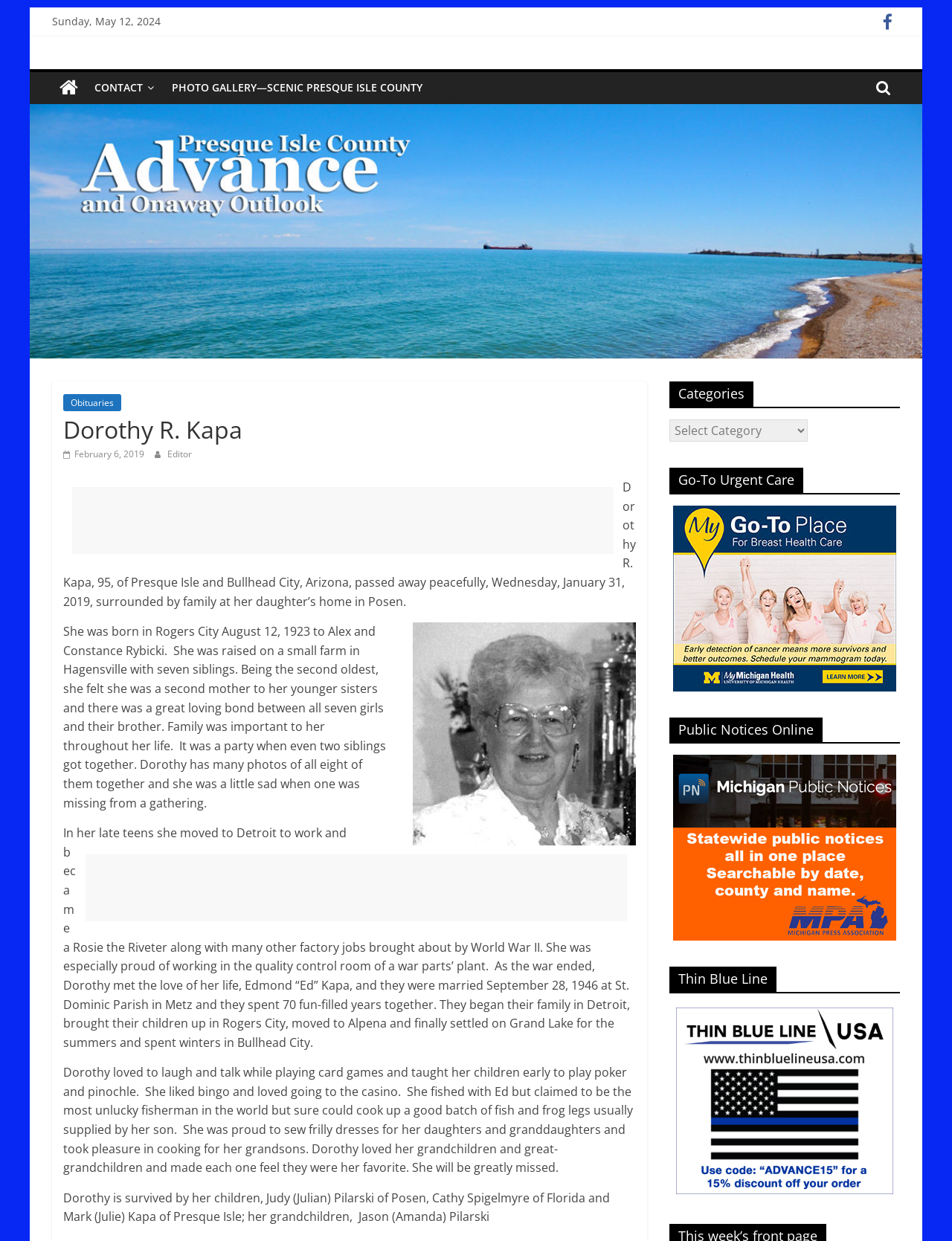Identify the bounding box coordinates for the UI element described as follows: CONTACT. Use the format (top-left x, top-left y, bottom-right x, bottom-right y) and ensure all values are floating point numbers between 0 and 1.

[0.09, 0.058, 0.171, 0.084]